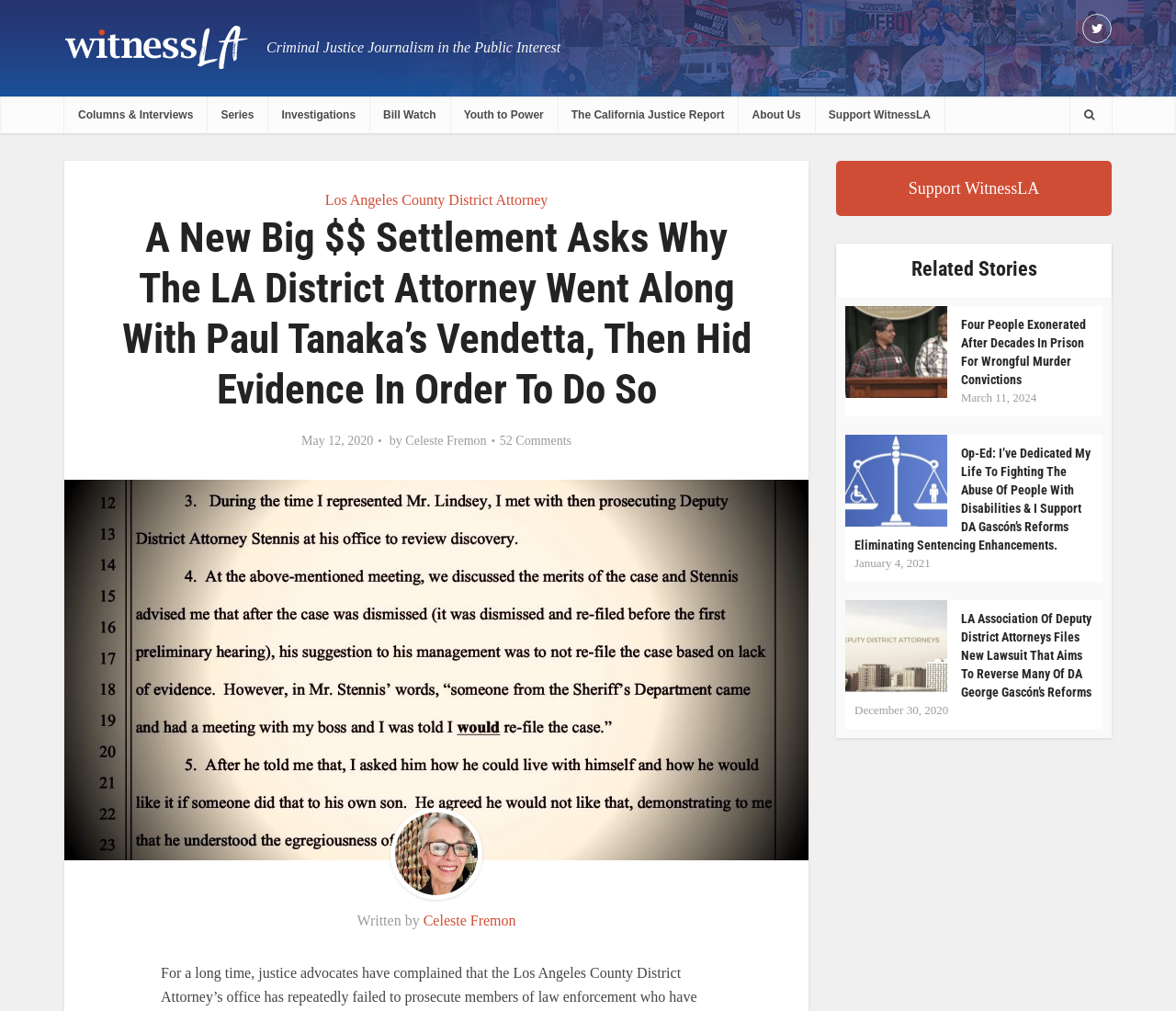Find the bounding box coordinates for the element that must be clicked to complete the instruction: "Click the link to Columns & Interviews". The coordinates should be four float numbers between 0 and 1, indicated as [left, top, right, bottom].

[0.055, 0.095, 0.176, 0.132]